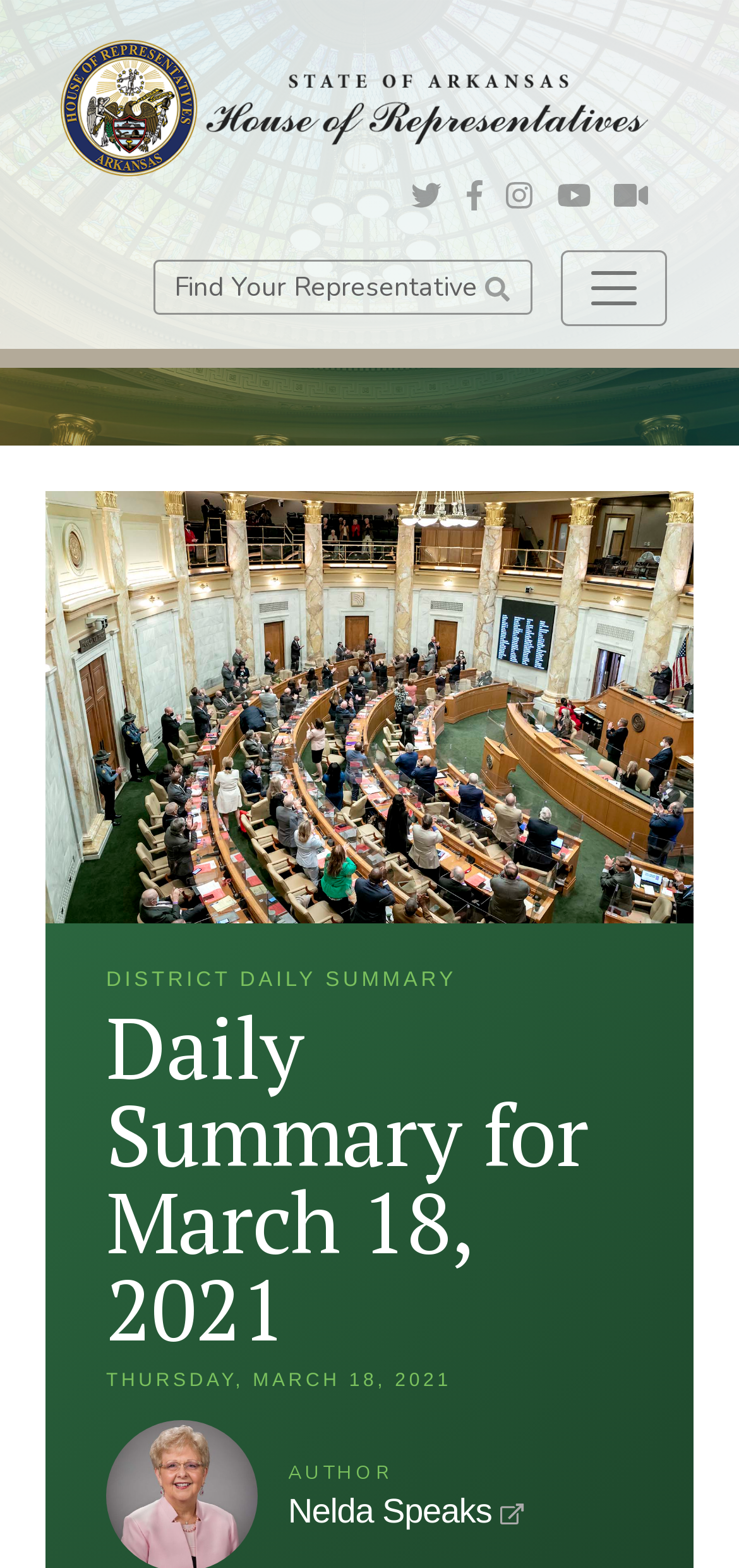What is the name of the house of representatives?
Carefully analyze the image and provide a detailed answer to the question.

I found the answer by looking at the link element with the text 'Arkansas House of Representatives' at the top of the webpage, which suggests that it is the name of the house of representatives.